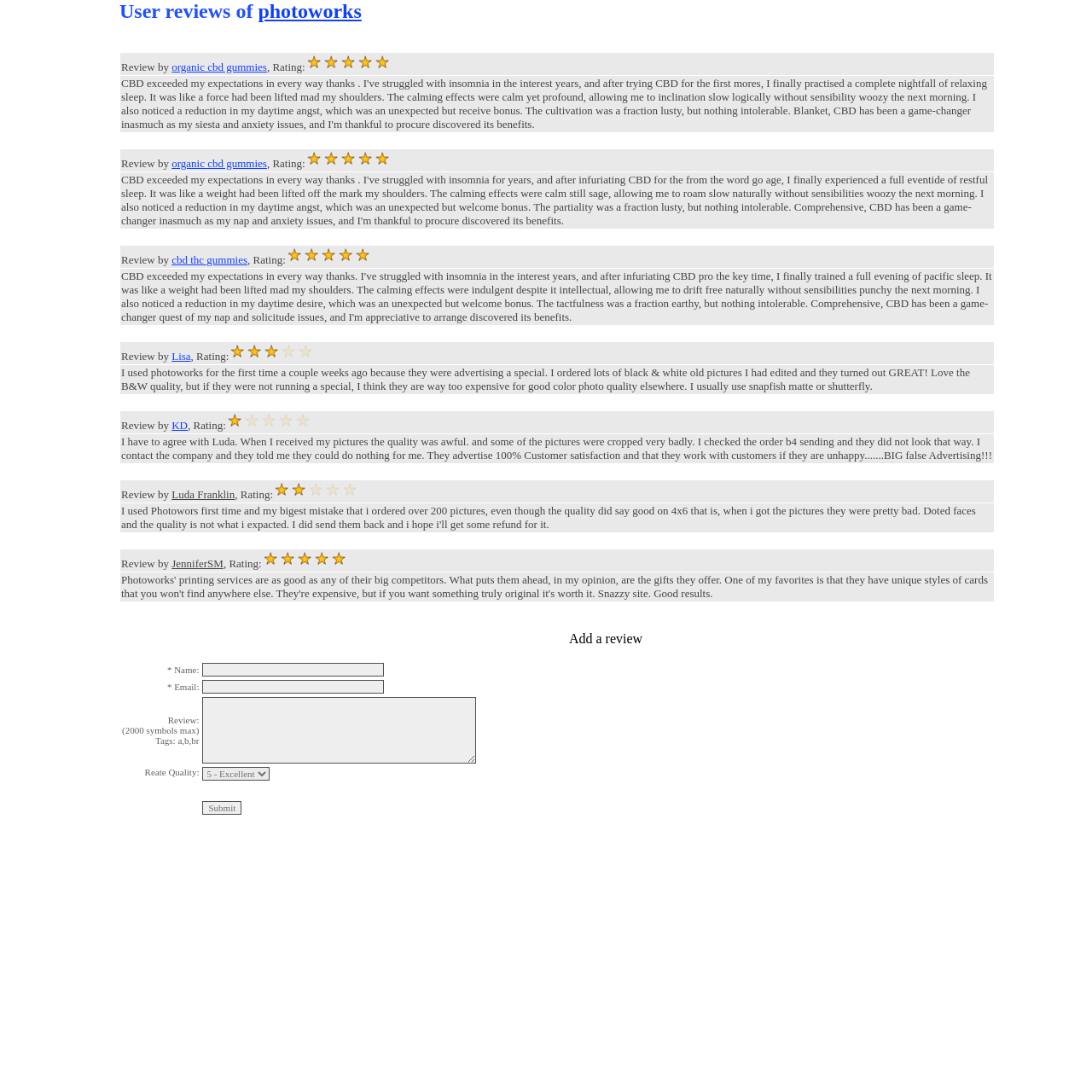What is the rating system used in the reviews?
Answer the question based on the image using a single word or a brief phrase.

Rating system with images